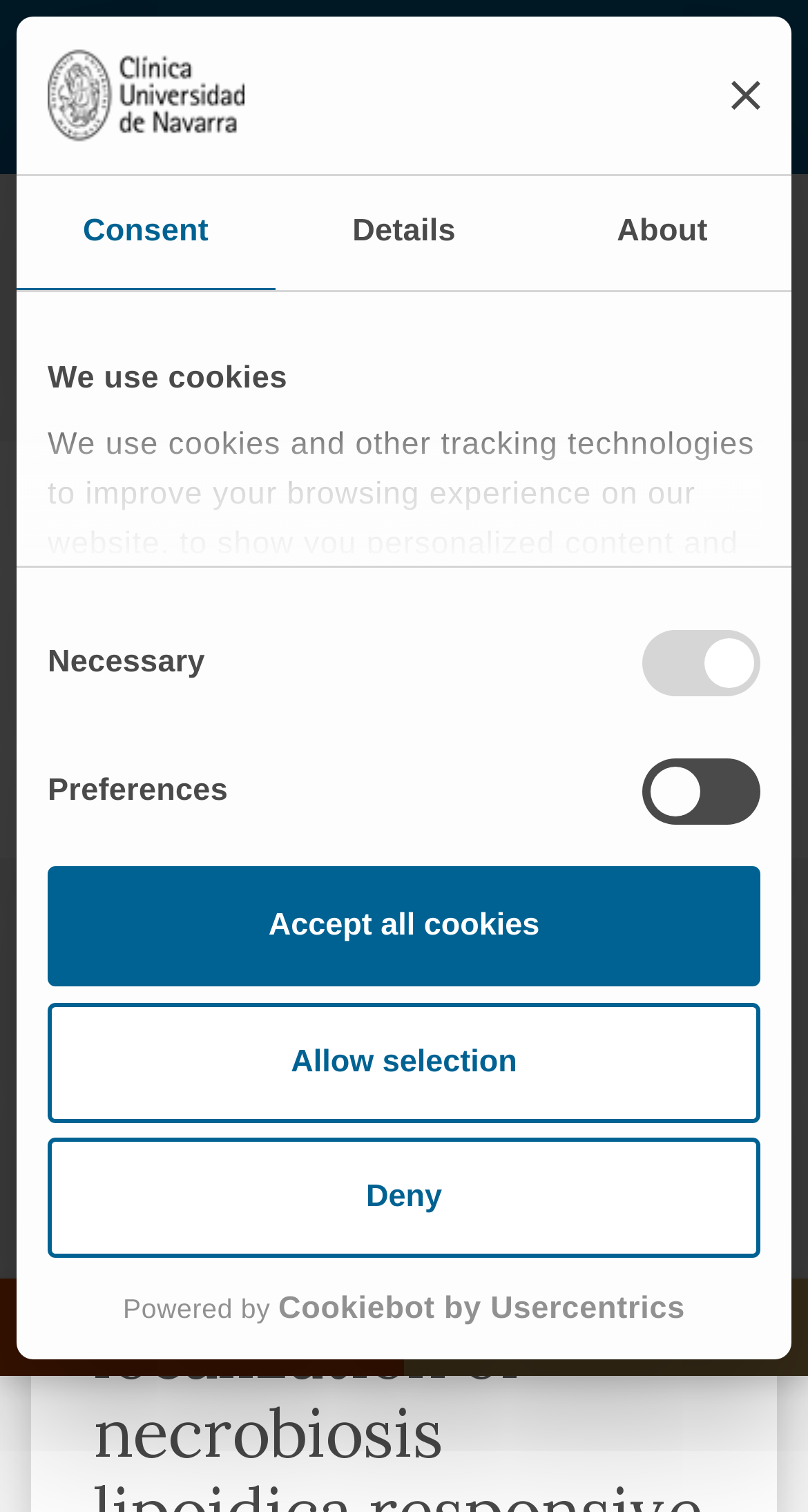Bounding box coordinates are specified in the format (top-left x, top-left y, bottom-right x, bottom-right y). All values are floating point numbers bounded between 0 and 1. Please provide the bounding box coordinate of the region this sentence describes: Accept all cookies

[0.059, 0.573, 0.941, 0.652]